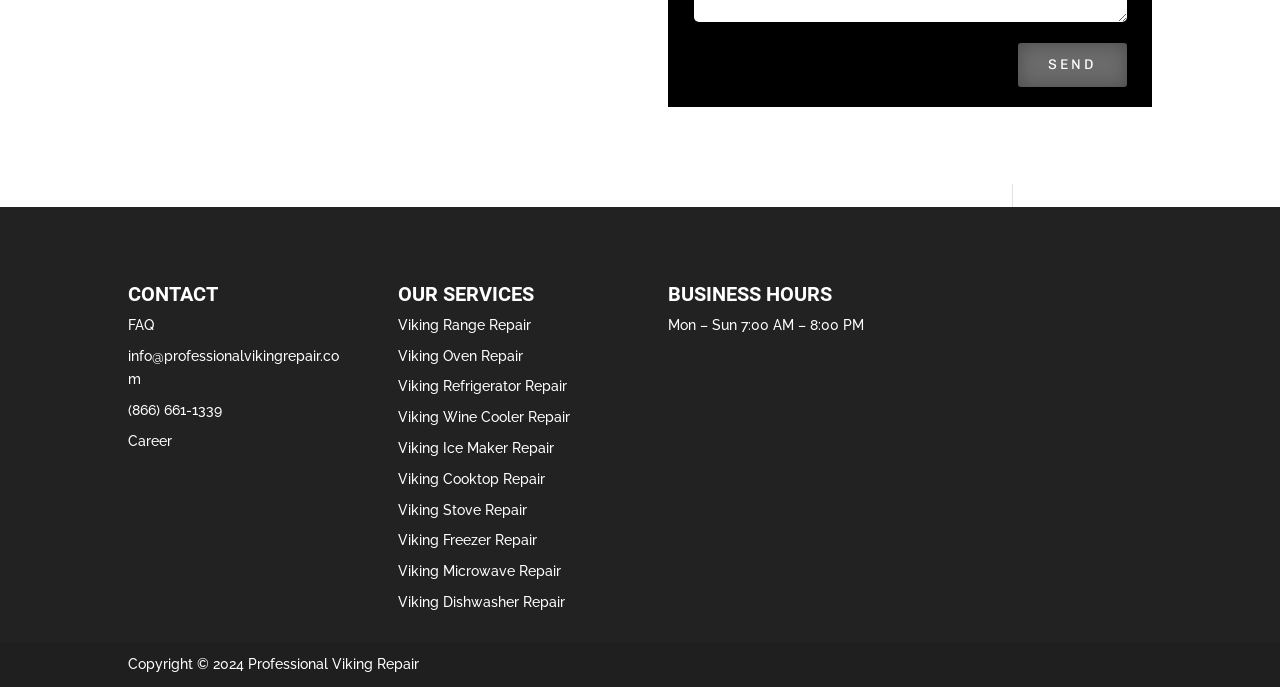Identify the bounding box coordinates of the part that should be clicked to carry out this instruction: "Watch the video about CPC honoring outstanding Party members".

None